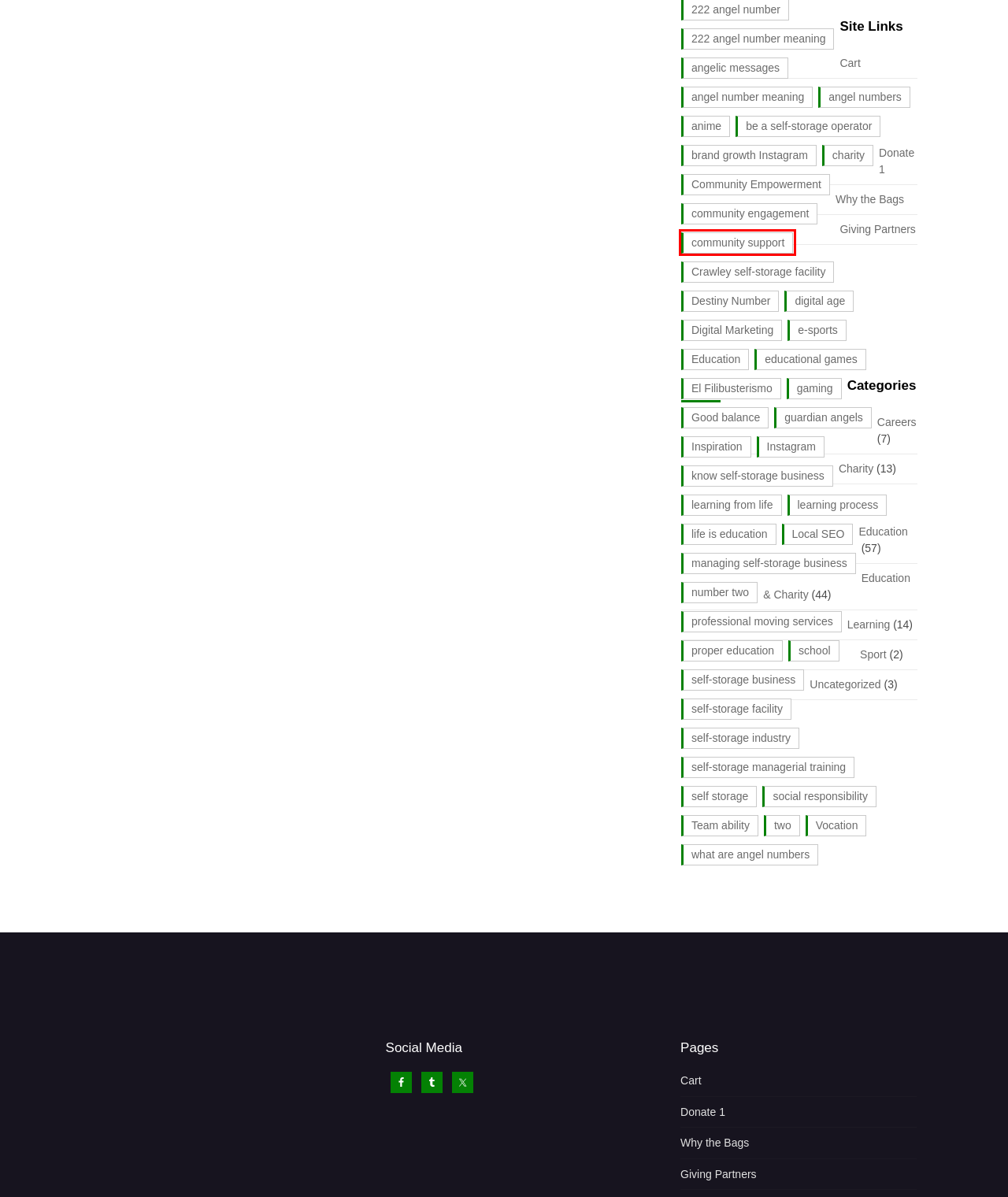You are given a screenshot of a webpage with a red rectangle bounding box around an element. Choose the best webpage description that matches the page after clicking the element in the bounding box. Here are the candidates:
A. digital age – Rethaka Foundation
B. self-storage facility – Rethaka Foundation
C. self-storage managerial training – Rethaka Foundation
D. community support – Rethaka Foundation
E. be a self-storage operator – Rethaka Foundation
F. Vocation – Rethaka Foundation
G. angel number meaning – Rethaka Foundation
H. know self-storage business – Rethaka Foundation

D